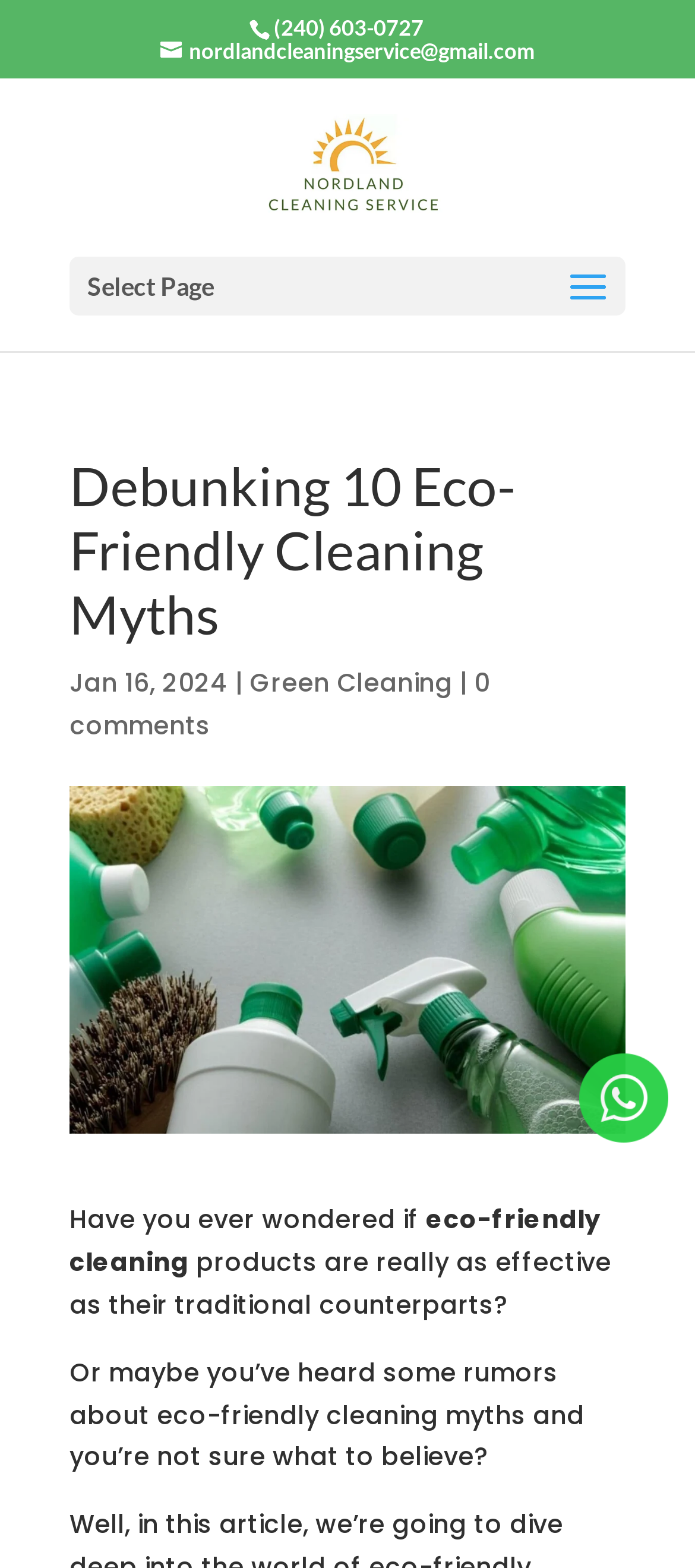Provide a brief response to the question using a single word or phrase: 
What is the date of the article?

Jan 16, 2024